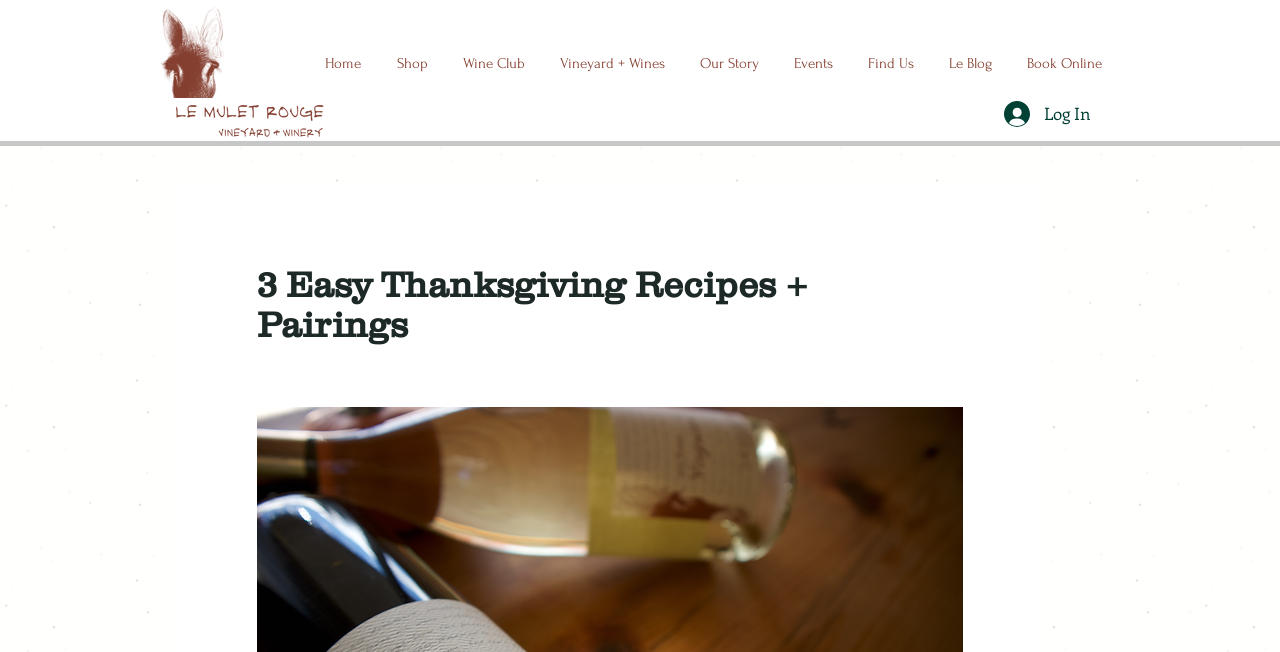Please provide the main heading of the webpage content.

3 Easy Thanksgiving Recipes + Pairings